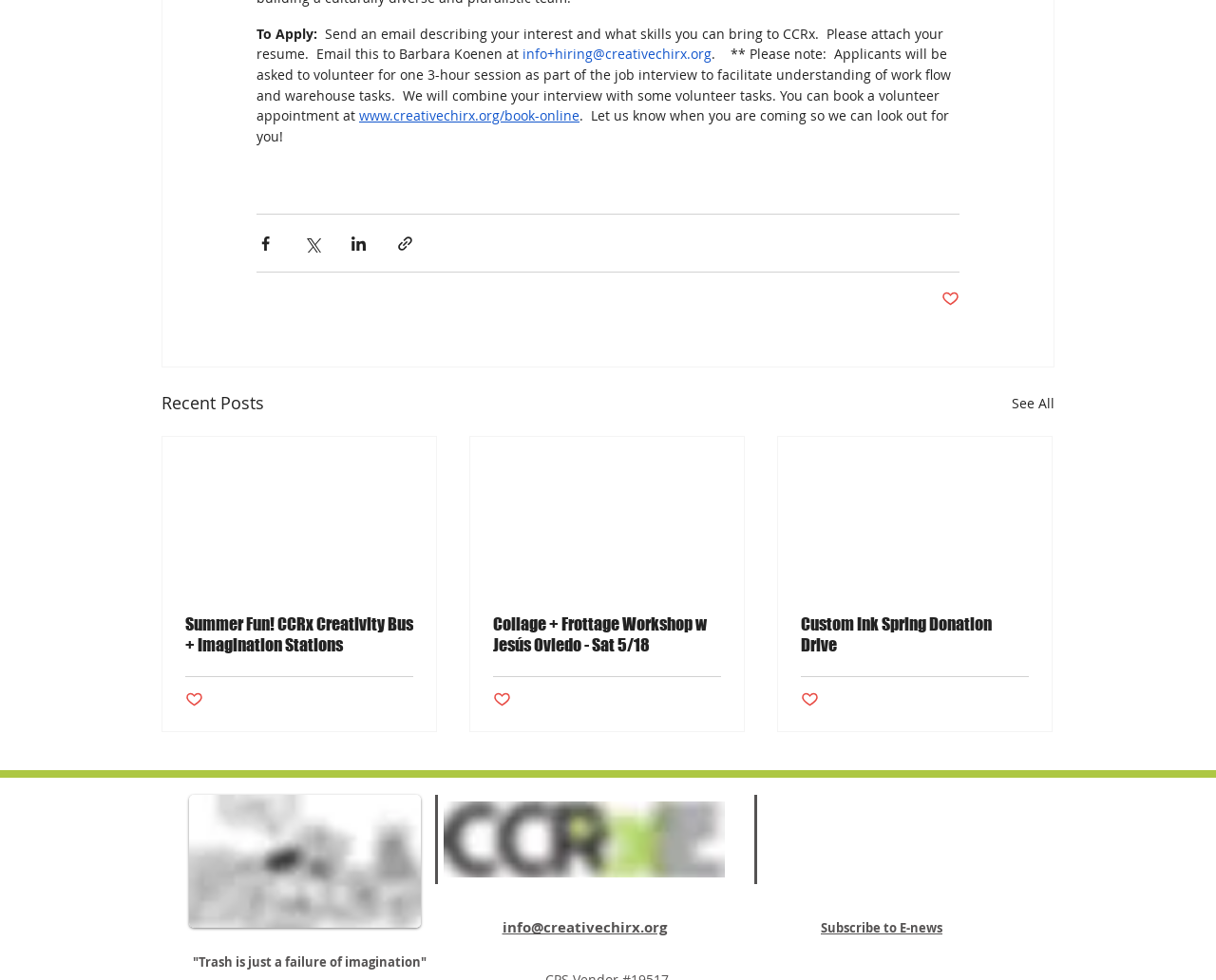Please mark the clickable region by giving the bounding box coordinates needed to complete this instruction: "Subscribe to E-news".

[0.675, 0.938, 0.775, 0.956]